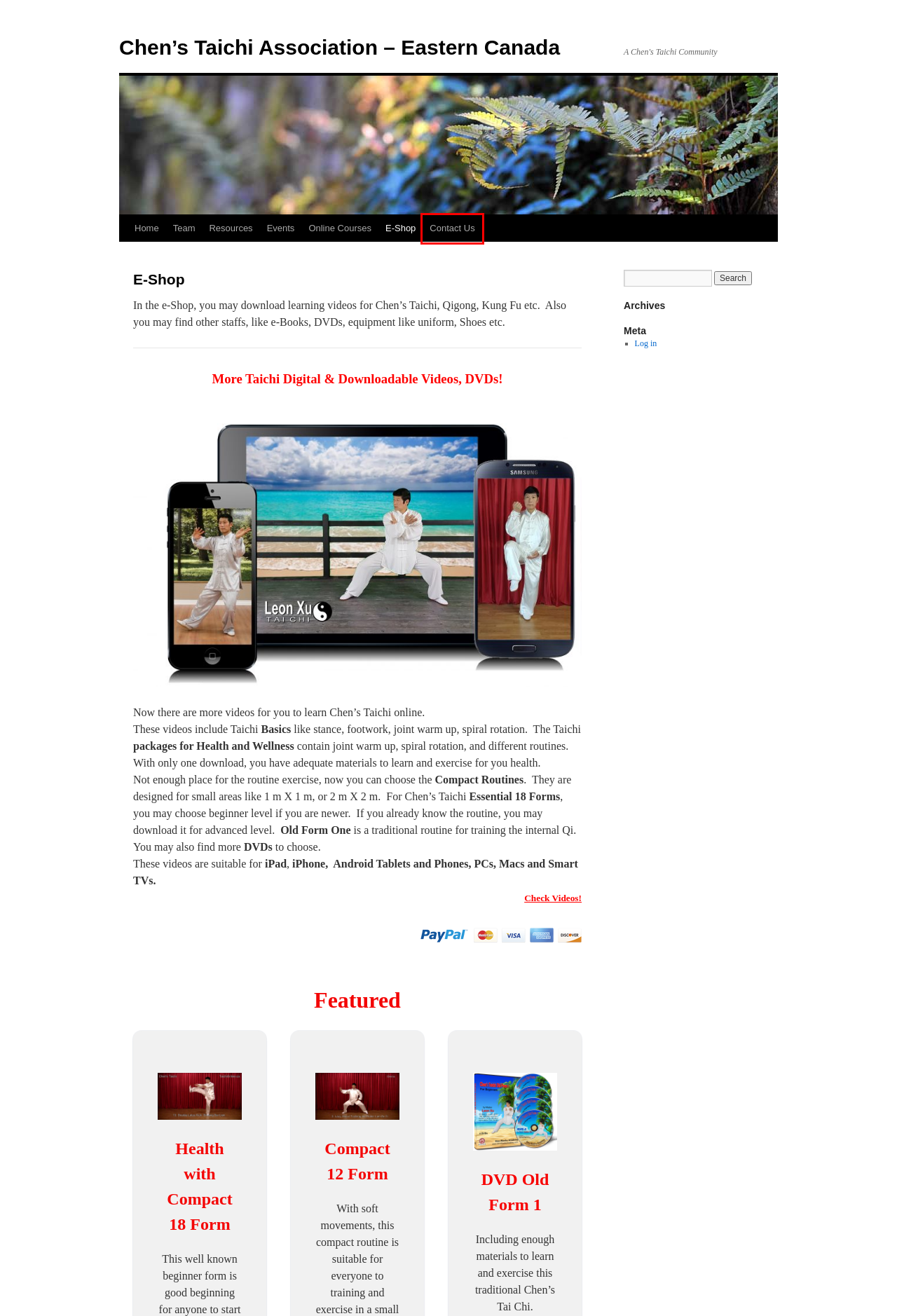You are given a screenshot of a webpage with a red rectangle bounding box around an element. Choose the best webpage description that matches the page after clicking the element in the bounding box. Here are the candidates:
A. Log In ‹ Chen’s Taichi Association – Eastern Canada — WordPress
B. Health & Wellness – Taichi Online
C. Team | Chen’s Taichi Association – Eastern Canada
D. Events | Chen’s Taichi Association – Eastern Canada
E. Taichi Online – Downloadable Videos, DVDs etc. for Taichi Learning and Training!
F. Resources | Chen’s Taichi Association – Eastern Canada
G. Contact Us | Chen’s Taichi Association – Eastern Canada
H. Chen’s Taichi Association – Eastern Canada | A Chen's Taichi Community

G